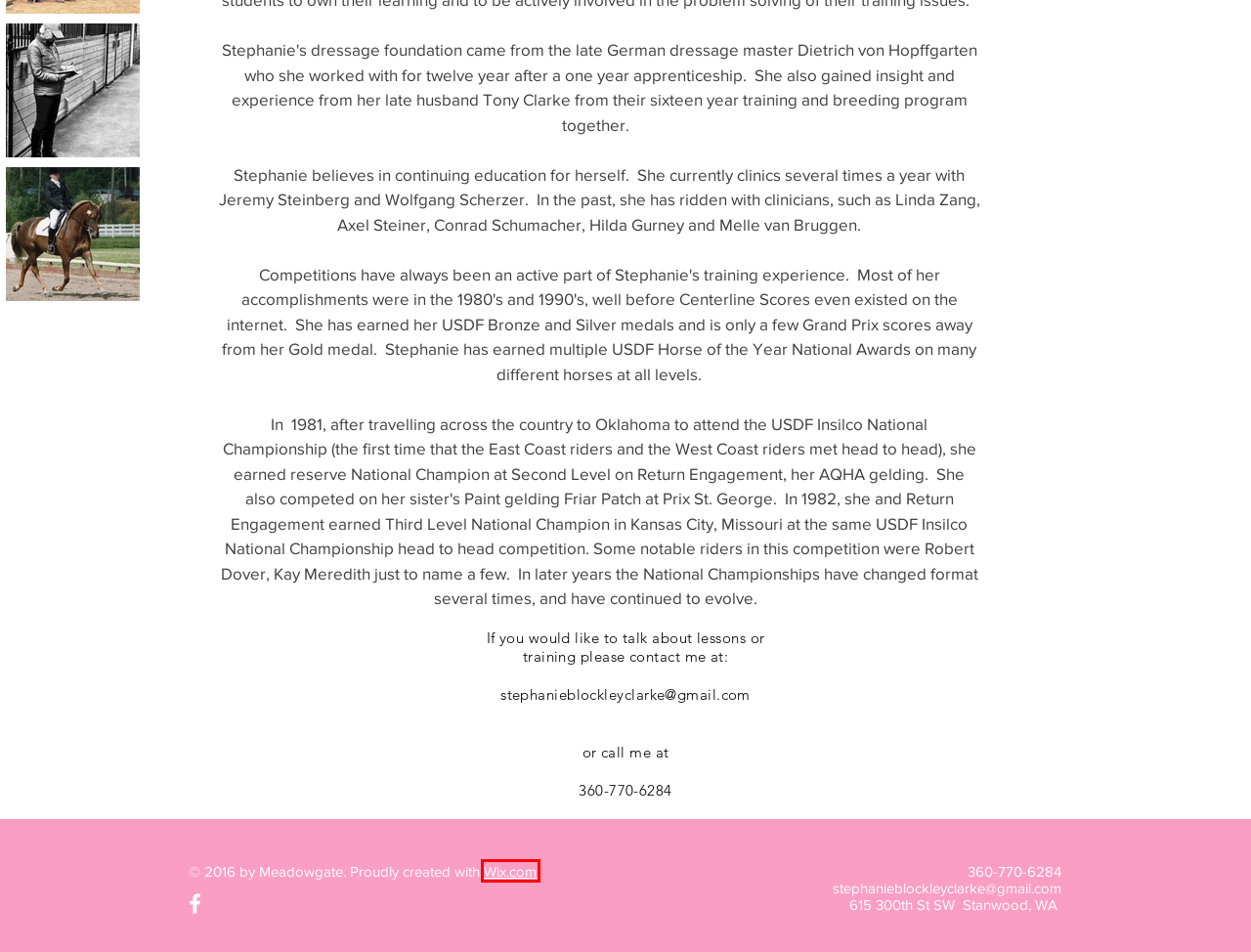Inspect the screenshot of a webpage with a red rectangle bounding box. Identify the webpage description that best corresponds to the new webpage after clicking the element inside the bounding box. Here are the candidates:
A. Contact Us | meadowgate
B. Facility | meadowgate
C. Calendar of Events | meadowgate
D. Website Builder - Create a Free Website Today | Wix.com
E. Sales/lease Page | meadowgate
F. Ann Shideler | meadowgate
G. Home | meadowgate
H. Testimonials | meadowgate

D